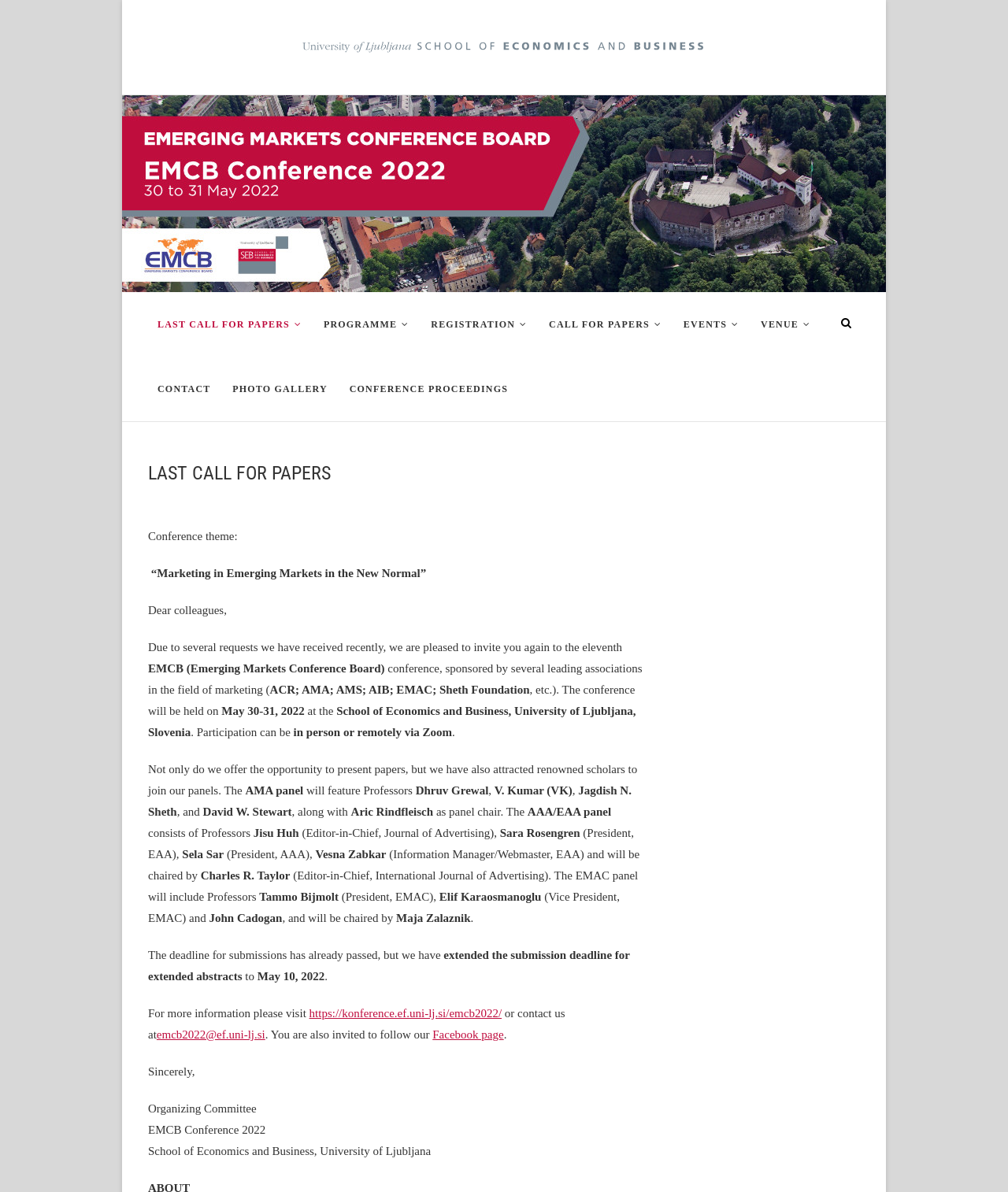What is the conference theme?
Using the image as a reference, give a one-word or short phrase answer.

Marketing in Emerging Markets in the New Normal